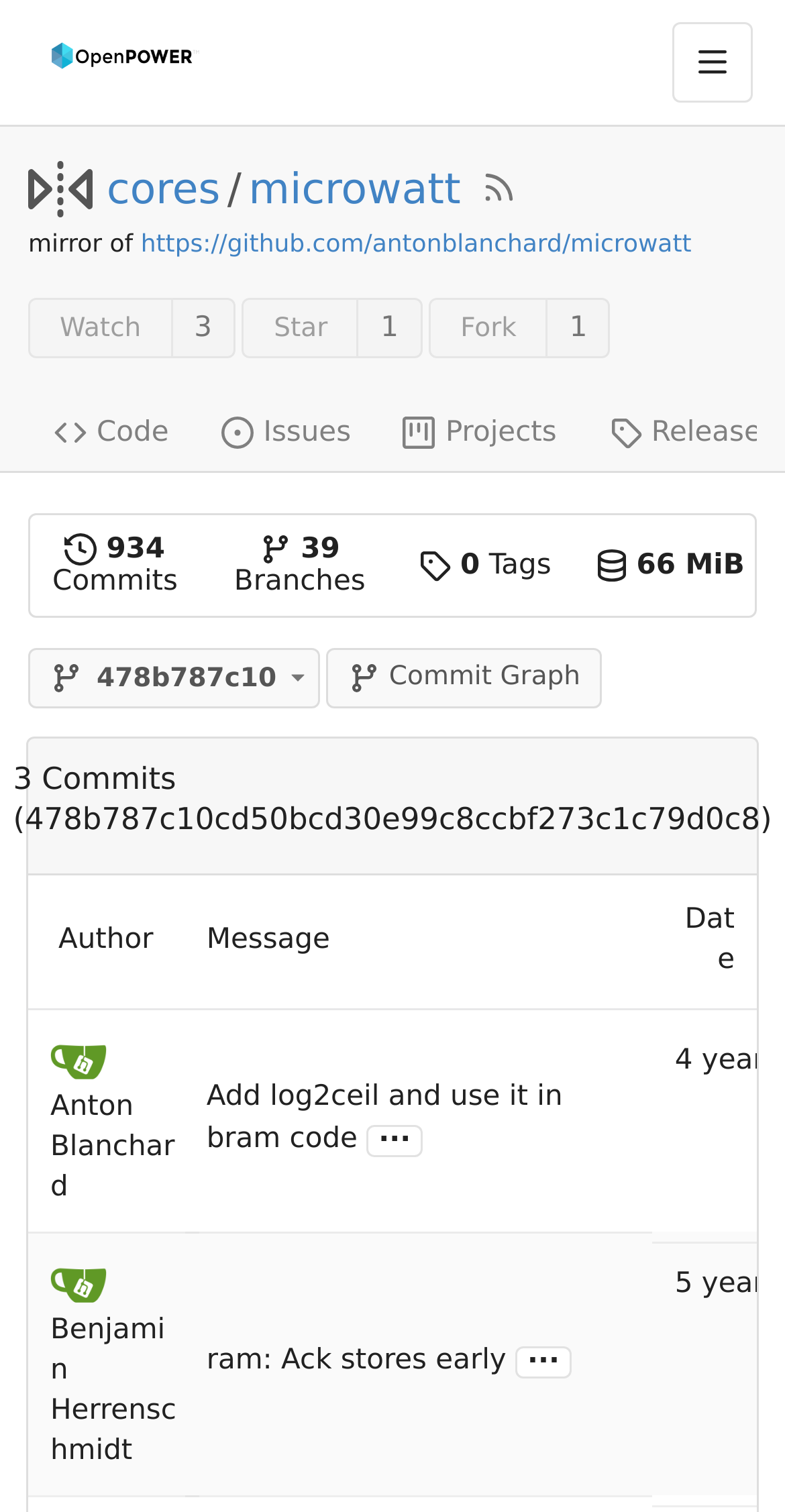What is the name of the repository?
Please ensure your answer is as detailed and informative as possible.

I found the answer by looking at the navigation bar, where it says 'cores / microwatt RSS Feed'. The word 'microwatt' is a link, which suggests it's the name of the repository.